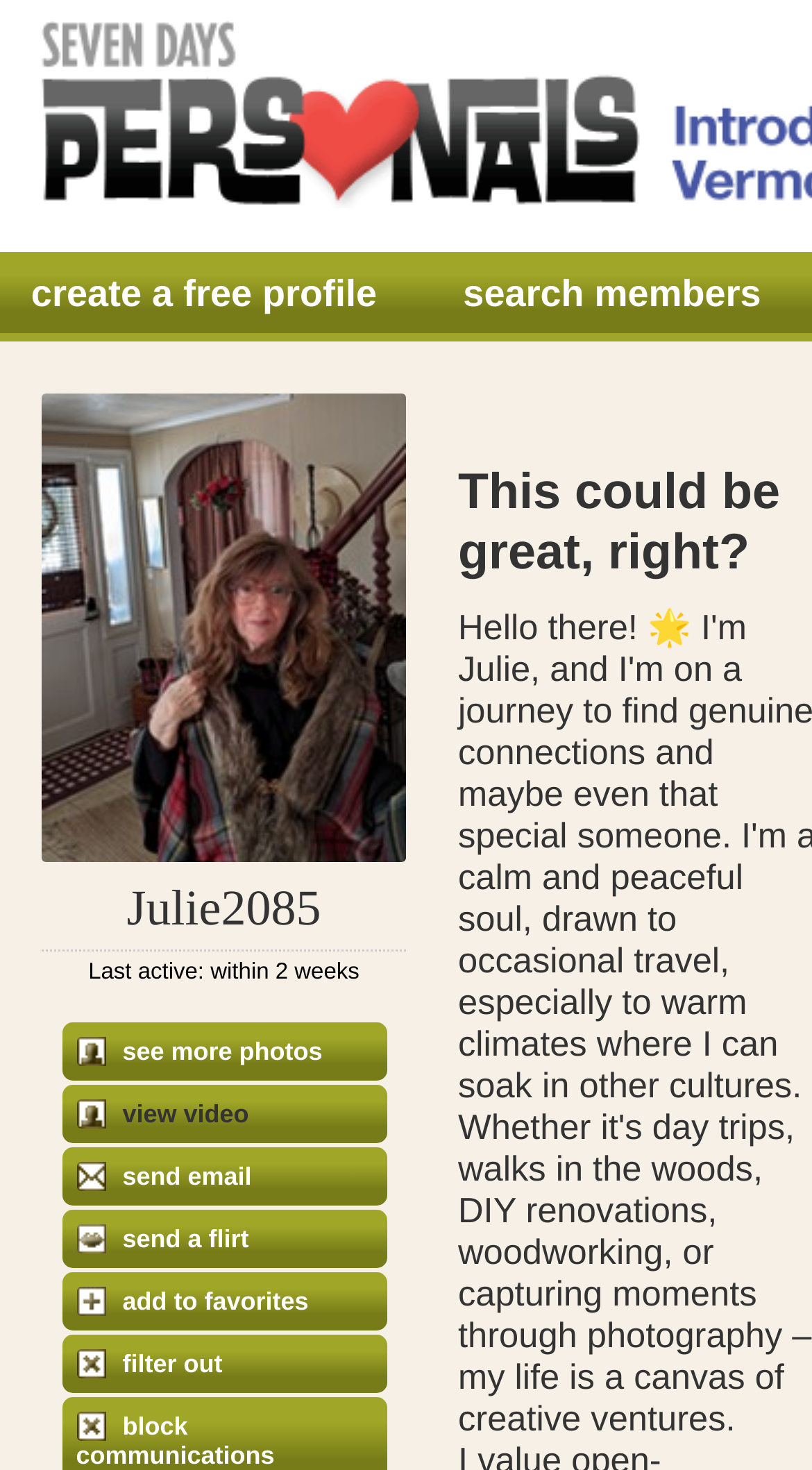What is the layout of the user profile information?
Using the picture, provide a one-word or short phrase answer.

table layout